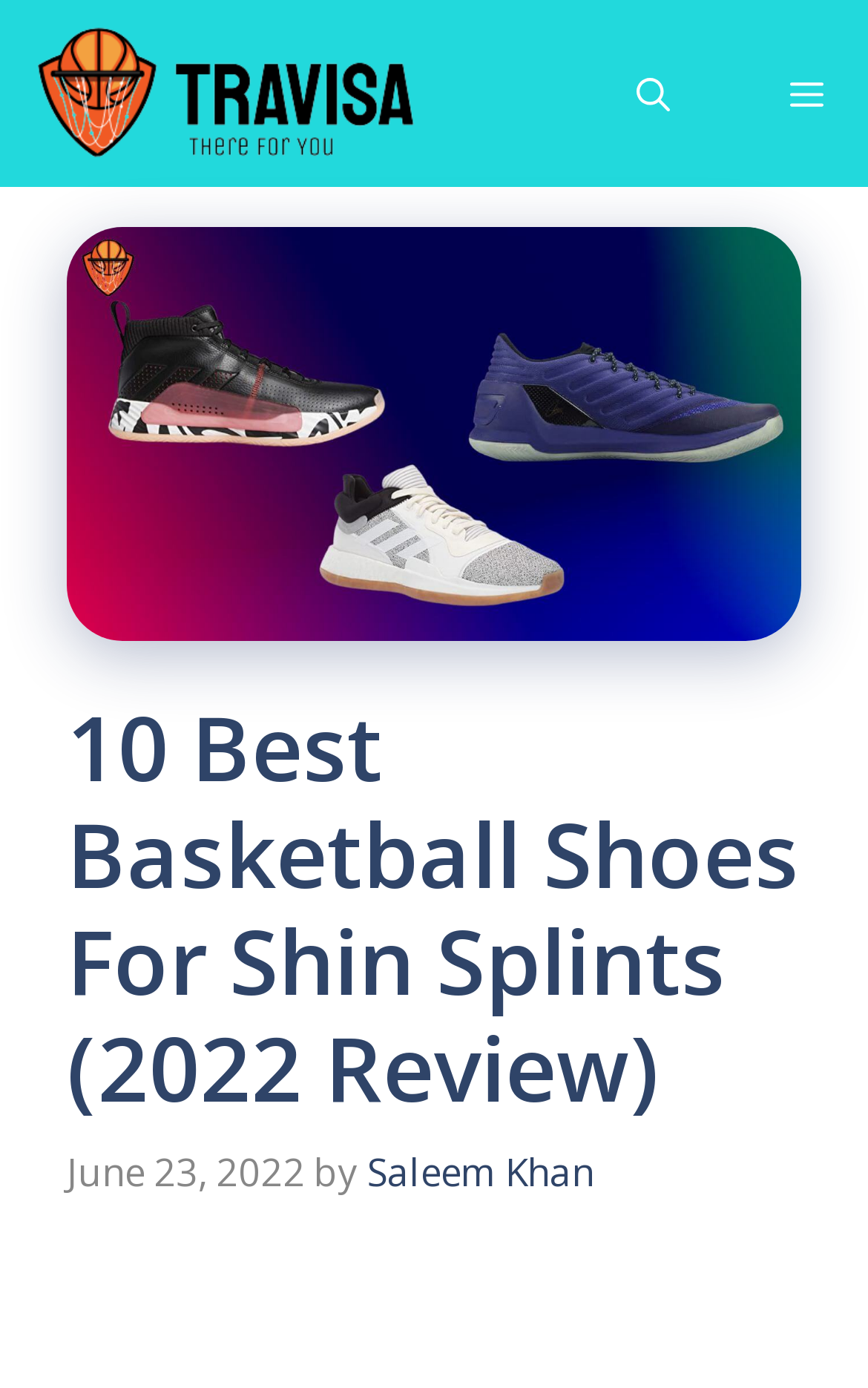Using the webpage screenshot, locate the HTML element that fits the following description and provide its bounding box: "Saleem Khan".

[0.423, 0.826, 0.685, 0.863]